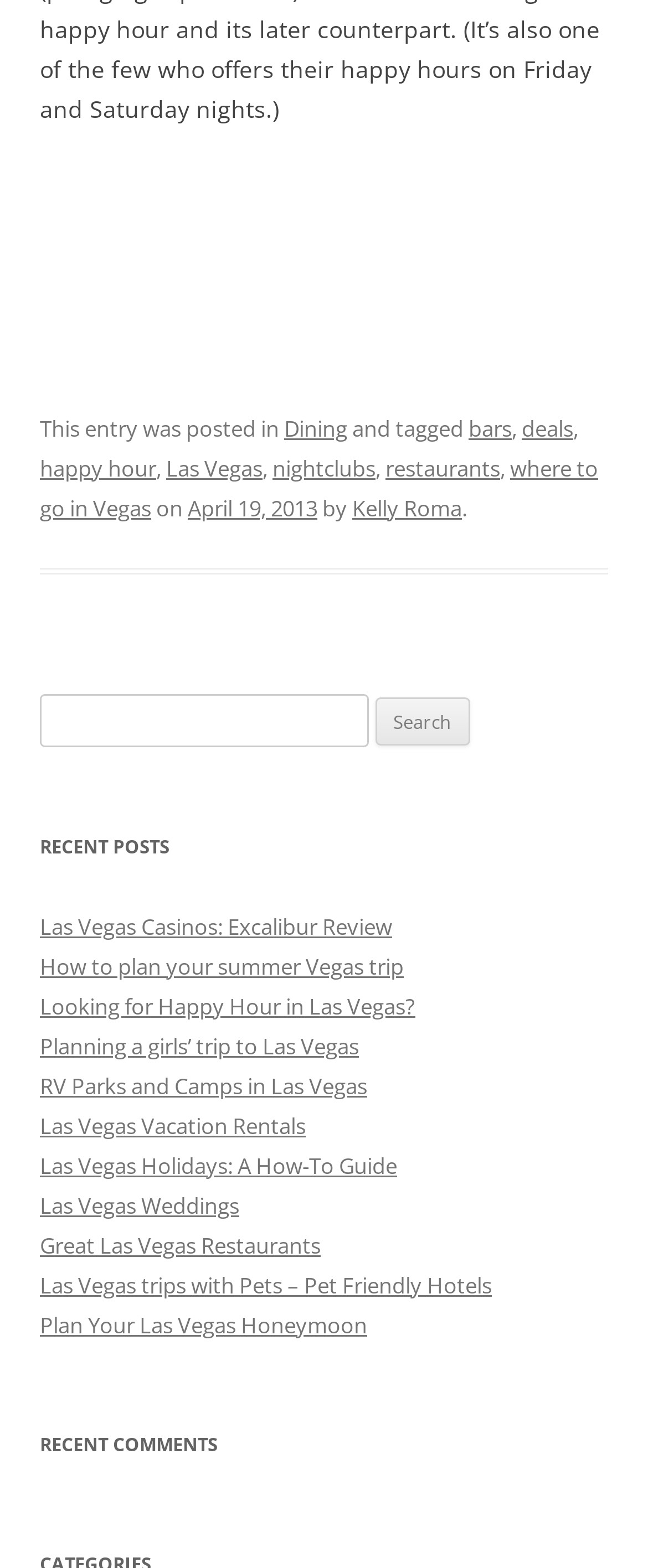Please answer the following question using a single word or phrase: 
What is the category of the latest post?

Dining